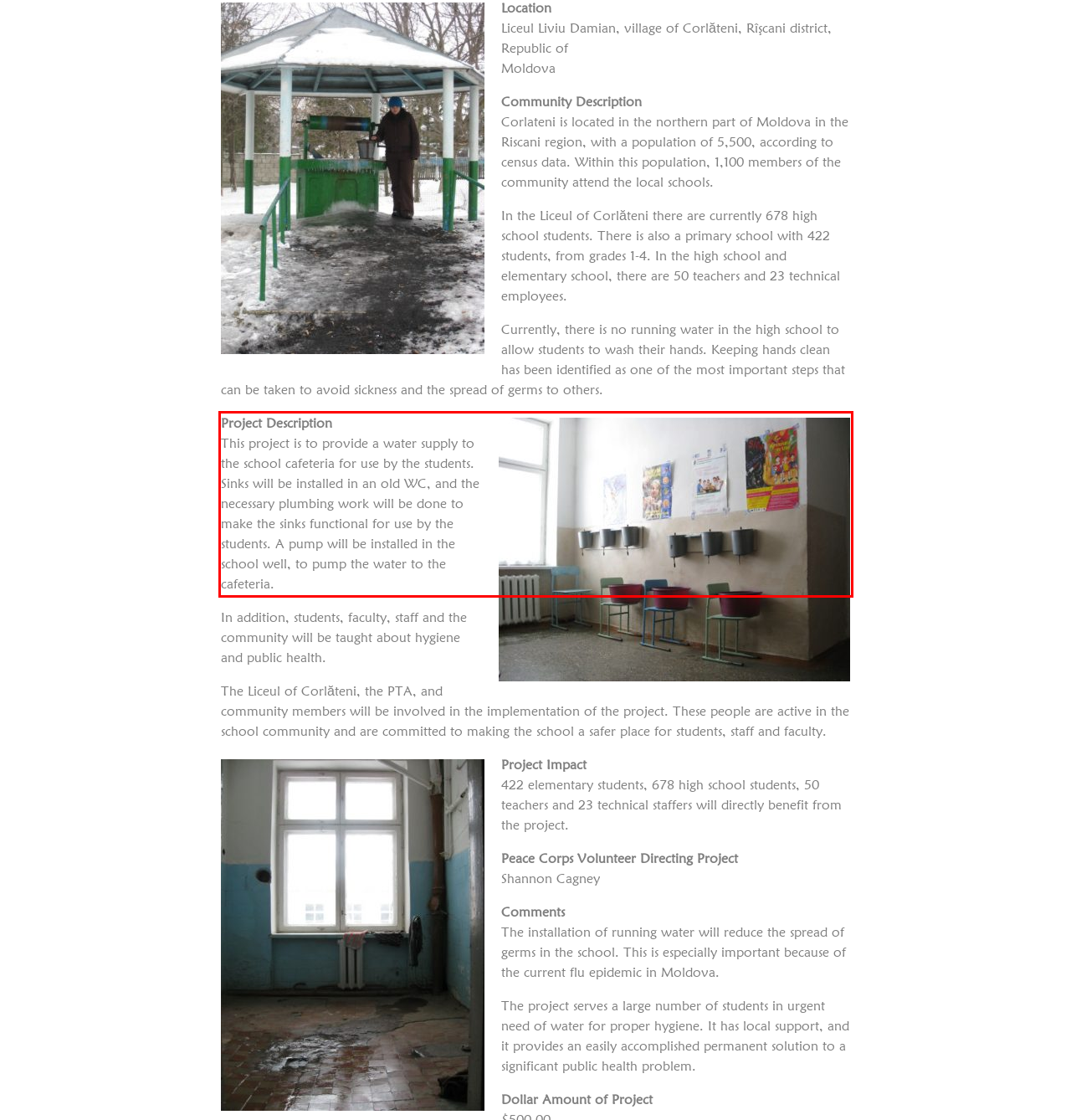Within the provided webpage screenshot, find the red rectangle bounding box and perform OCR to obtain the text content.

Project Description This project is to provide a water supply to the school cafeteria for use by the students. Sinks will be installed in an old WC, and the necessary plumbing work will be done to make the sinks functional for use by the students. A pump will be installed in the school well, to pump the water to the cafeteria.